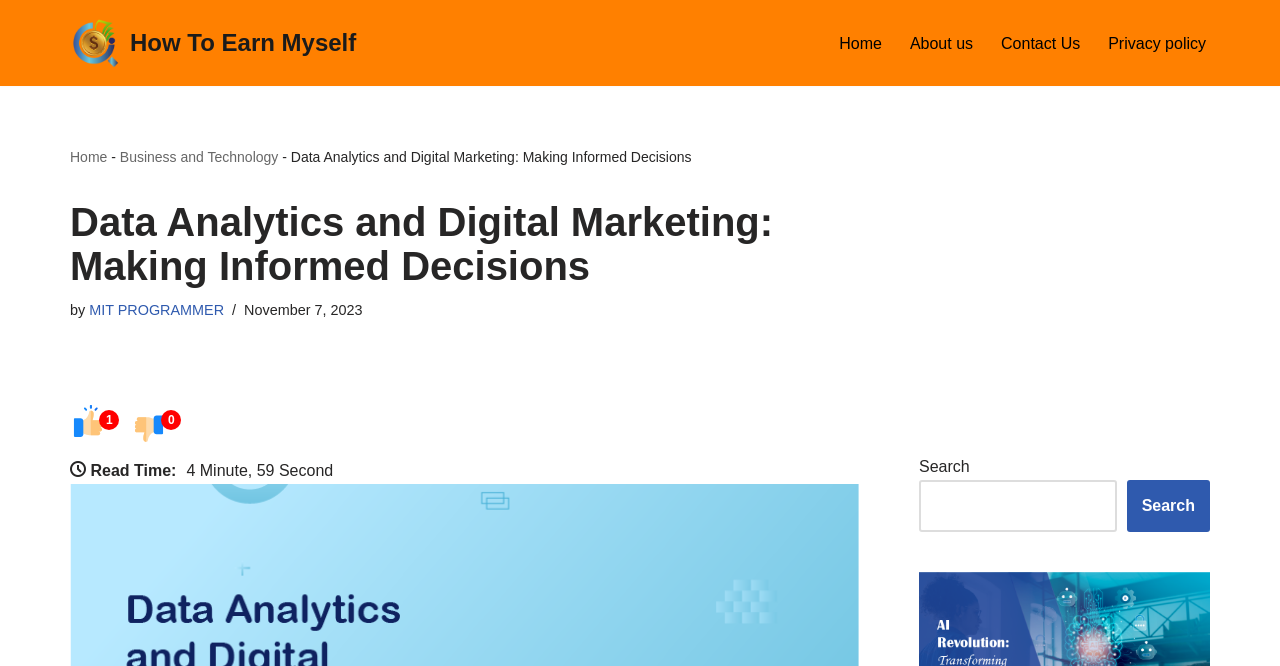Pinpoint the bounding box coordinates for the area that should be clicked to perform the following instruction: "Search for something".

[0.718, 0.721, 0.872, 0.798]